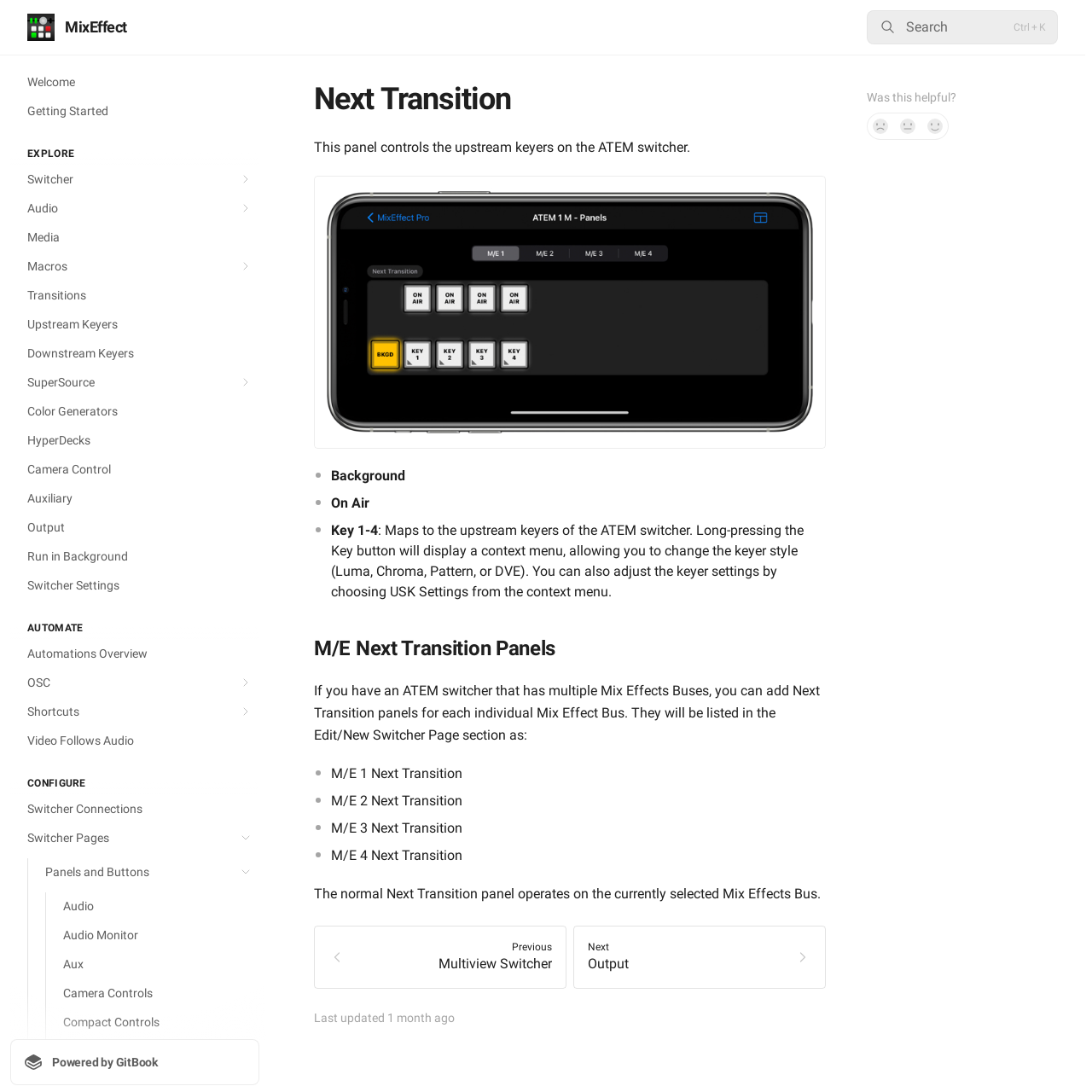What is the last updated time of the webpage?
Deliver a detailed and extensive answer to the question.

The last updated time of the webpage is located at the bottom of the webpage, and it is displayed as 'Last updated 5/2/2024, 3:53:39 PM' with the additional information '1 month ago'.